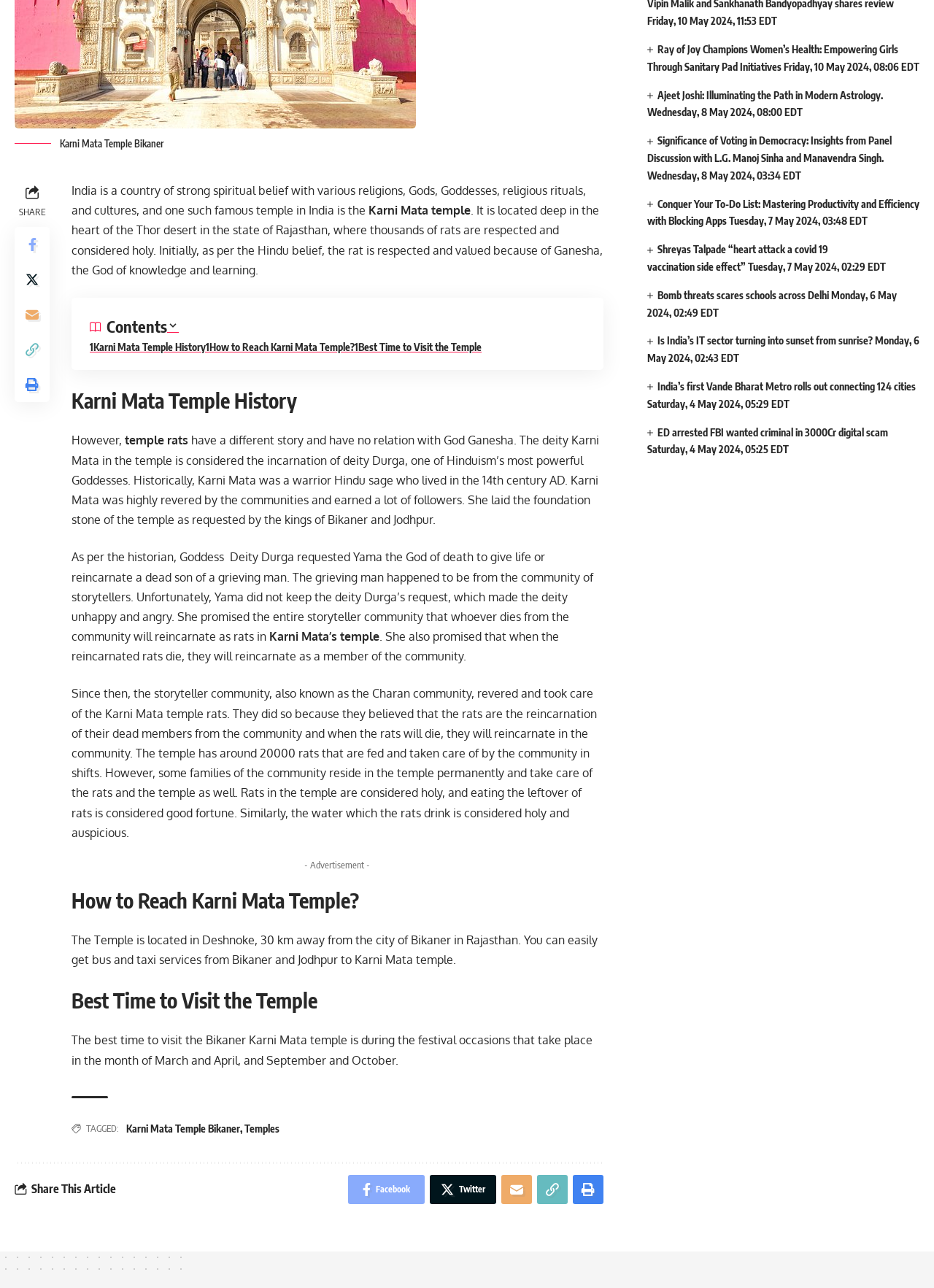Using the format (top-left x, top-left y, bottom-right x, bottom-right y), and given the element description, identify the bounding box coordinates within the screenshot: Copy Link

[0.575, 0.912, 0.608, 0.935]